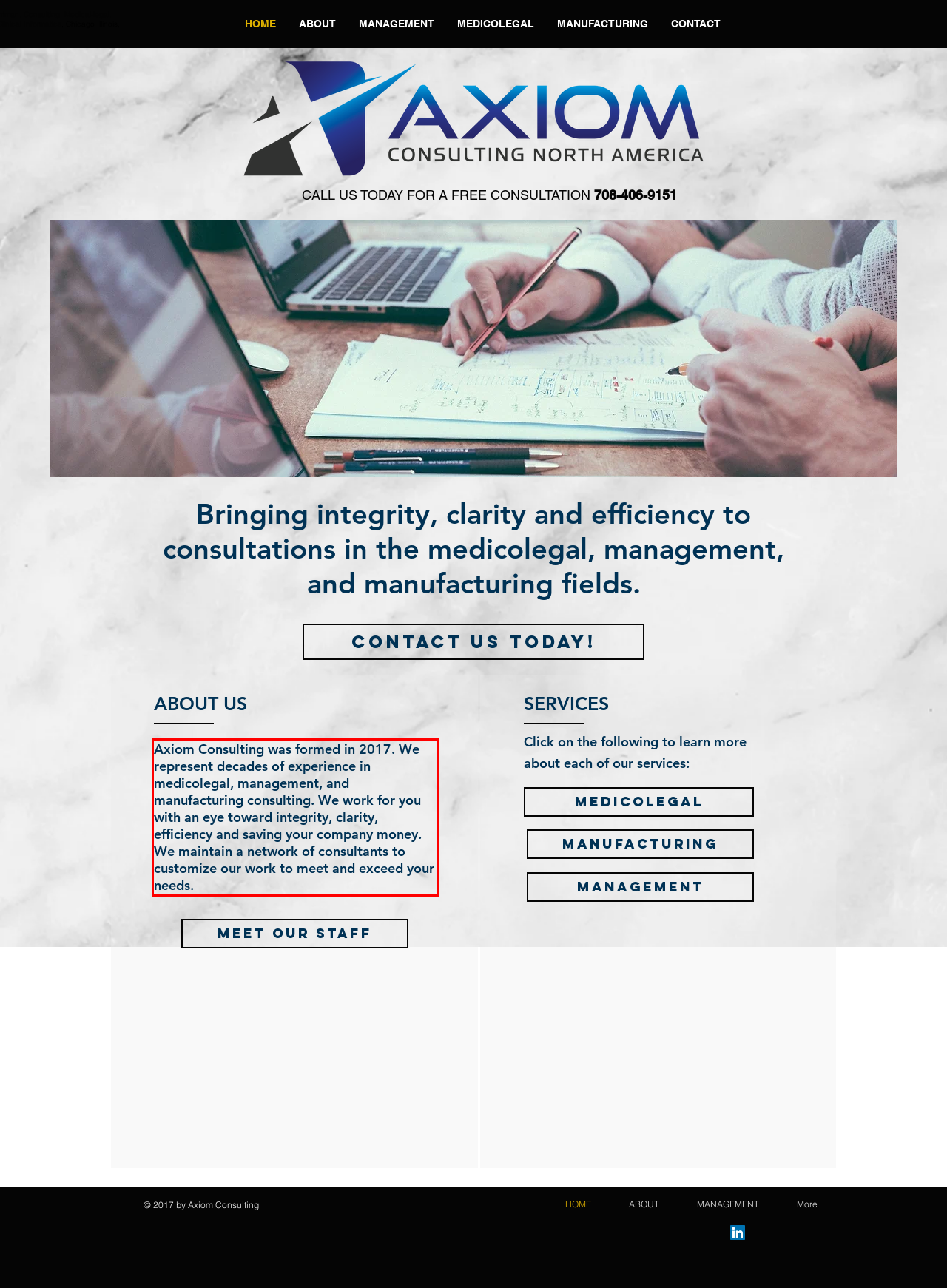Inspect the webpage screenshot that has a red bounding box and use OCR technology to read and display the text inside the red bounding box.

Axiom Consulting was formed in 2017. We represent decades of experience in medicolegal, management, and manufacturing consulting. We work for you with an eye toward integrity, clarity, efficiency and saving your company money. We maintain a network of consultants to customize our work to meet and exceed your needs.